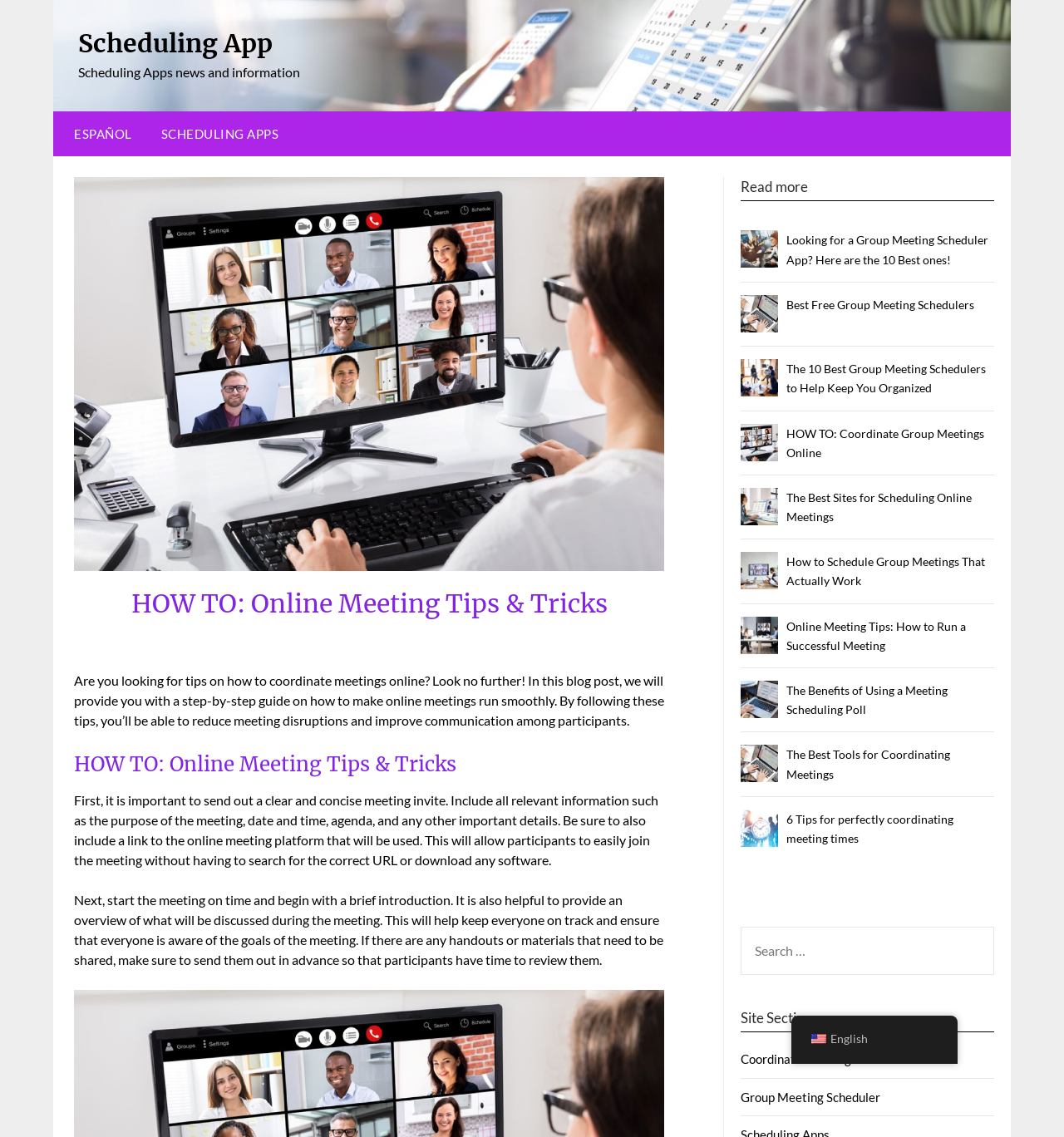Can you find the bounding box coordinates for the element to click on to achieve the instruction: "Click on 'Scheduling App'"?

[0.073, 0.024, 0.256, 0.052]